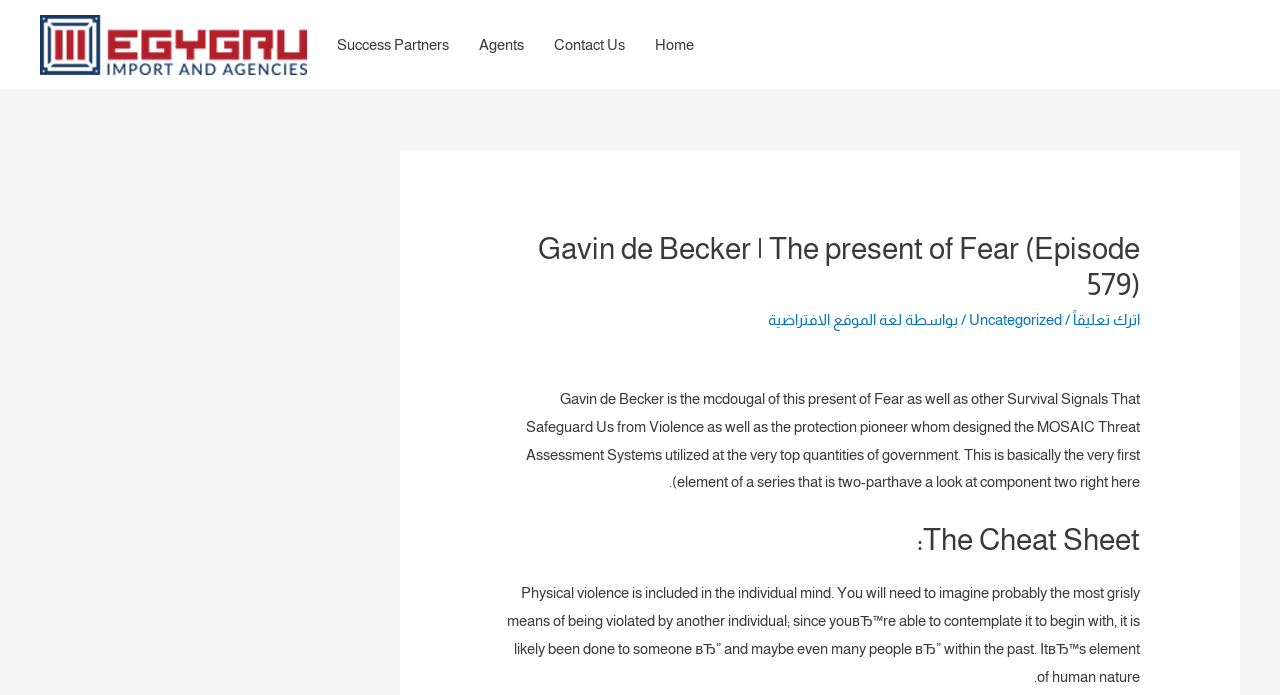Highlight the bounding box of the UI element that corresponds to this description: "NIH OIR Homepage (external link)".

None